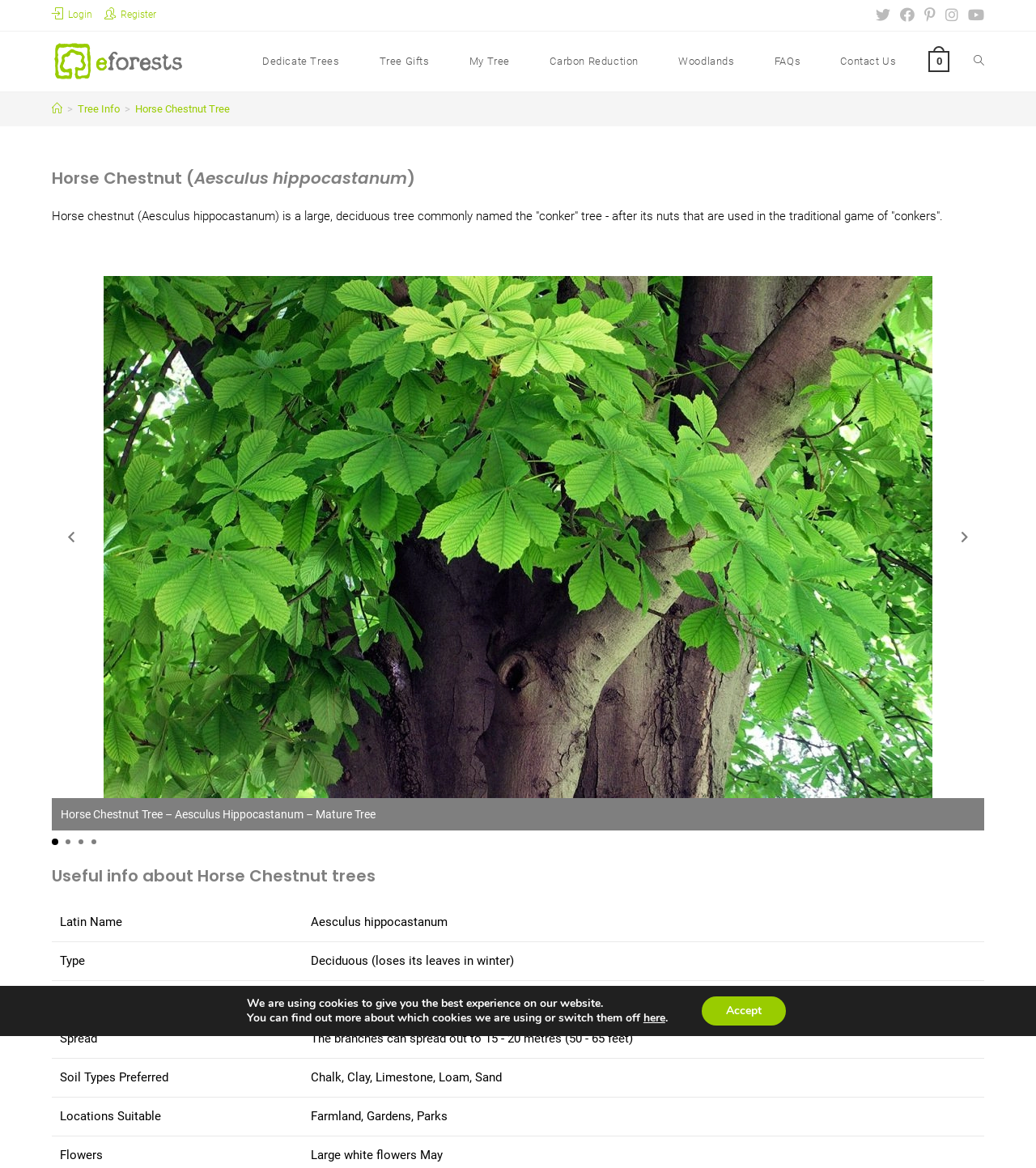What is the name of the tree being described?
Answer the question with a single word or phrase derived from the image.

Horse Chestnut Tree